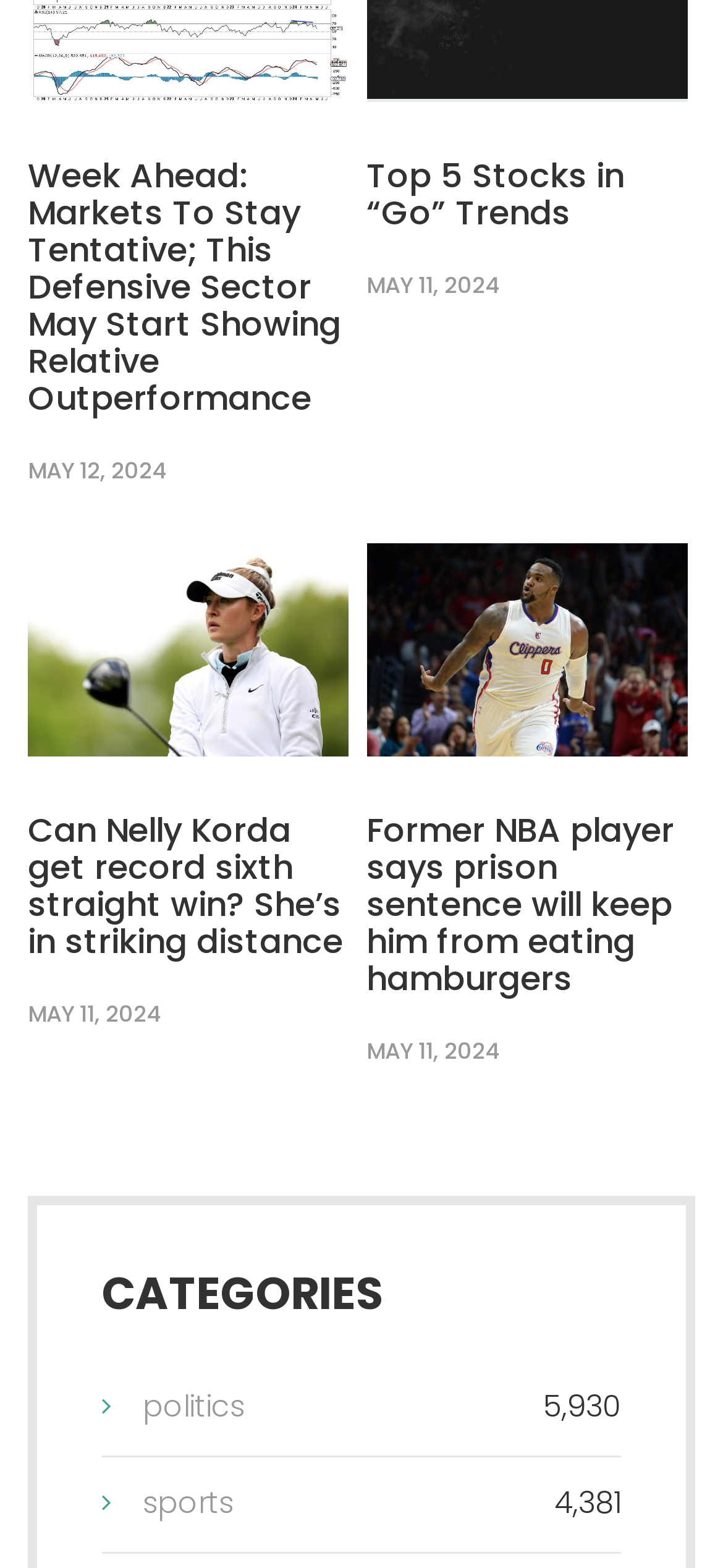Respond with a single word or phrase for the following question: 
How many categories are listed?

2